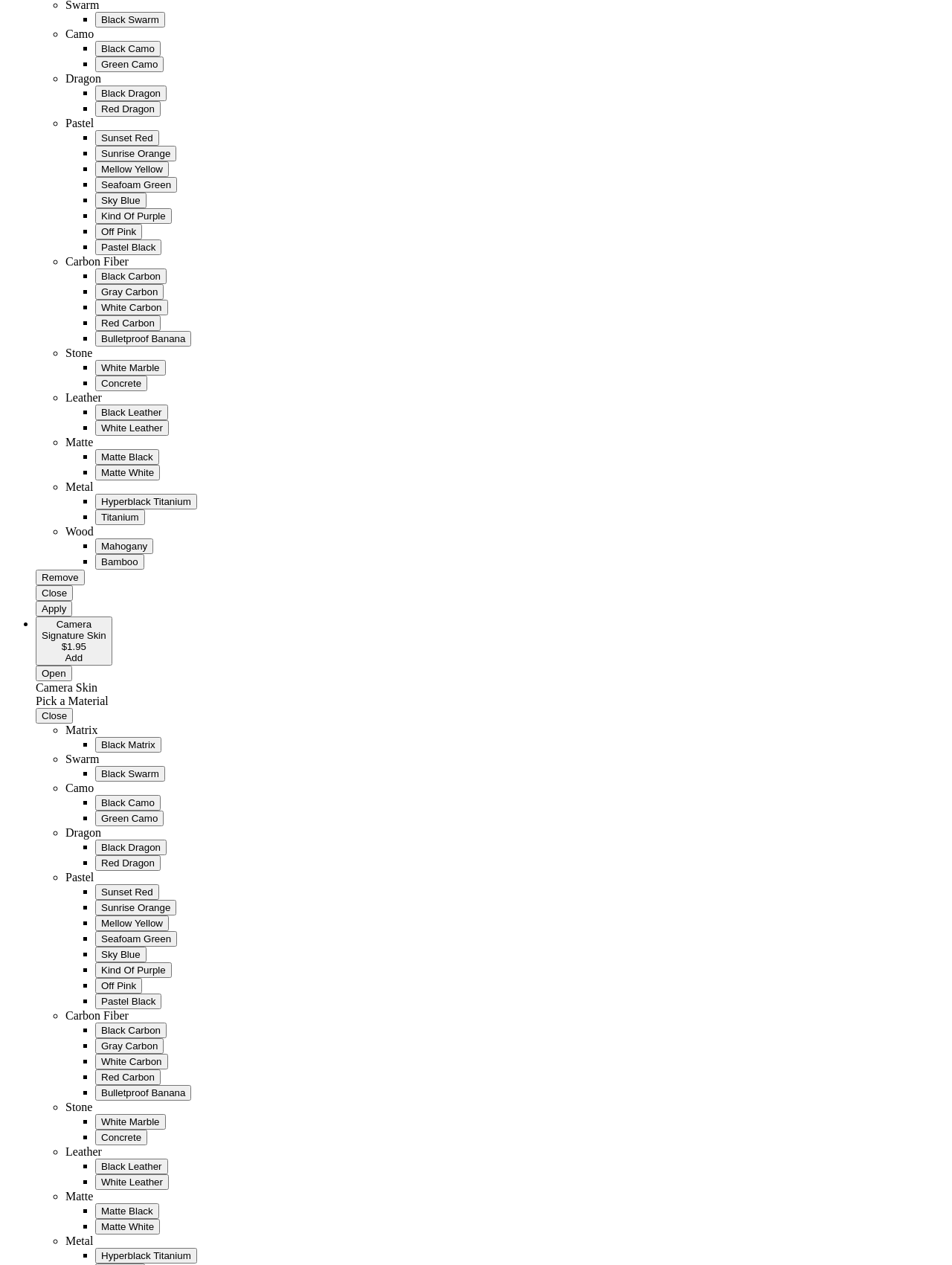Identify the bounding box coordinates of the element that should be clicked to fulfill this task: "Choose Camo". The coordinates should be provided as four float numbers between 0 and 1, i.e., [left, top, right, bottom].

[0.069, 0.022, 0.099, 0.032]